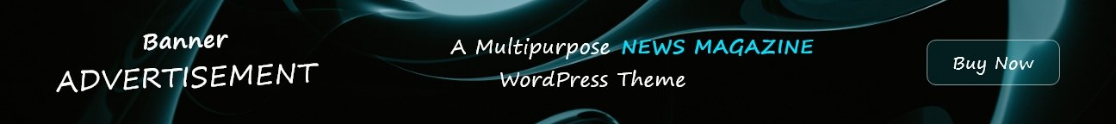What is the color of the 'ADVERTISEMENT' text?
Provide a short answer using one word or a brief phrase based on the image.

white